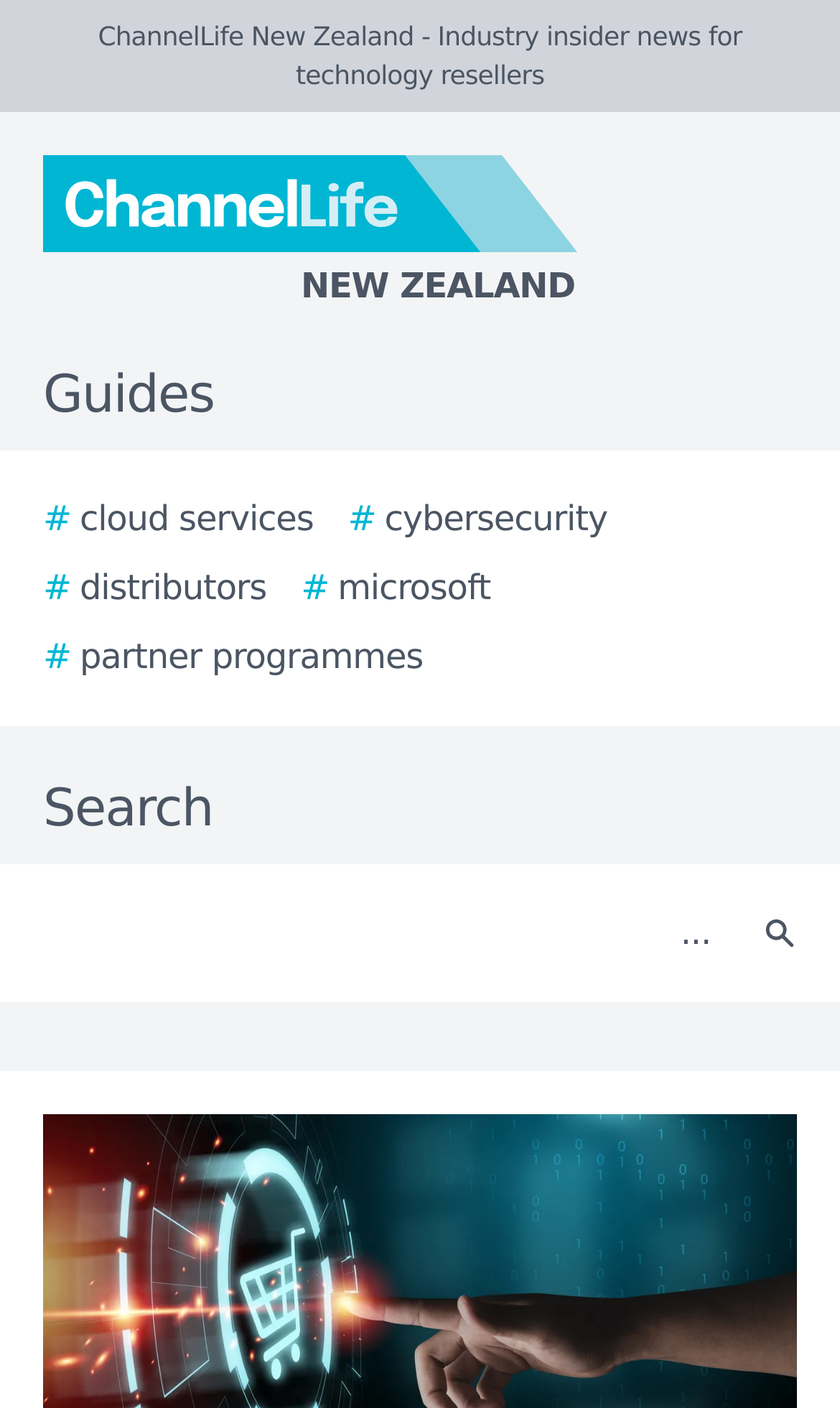What is the color of the beak of the bird in the image?
From the image, provide a succinct answer in one word or a short phrase.

No bird image